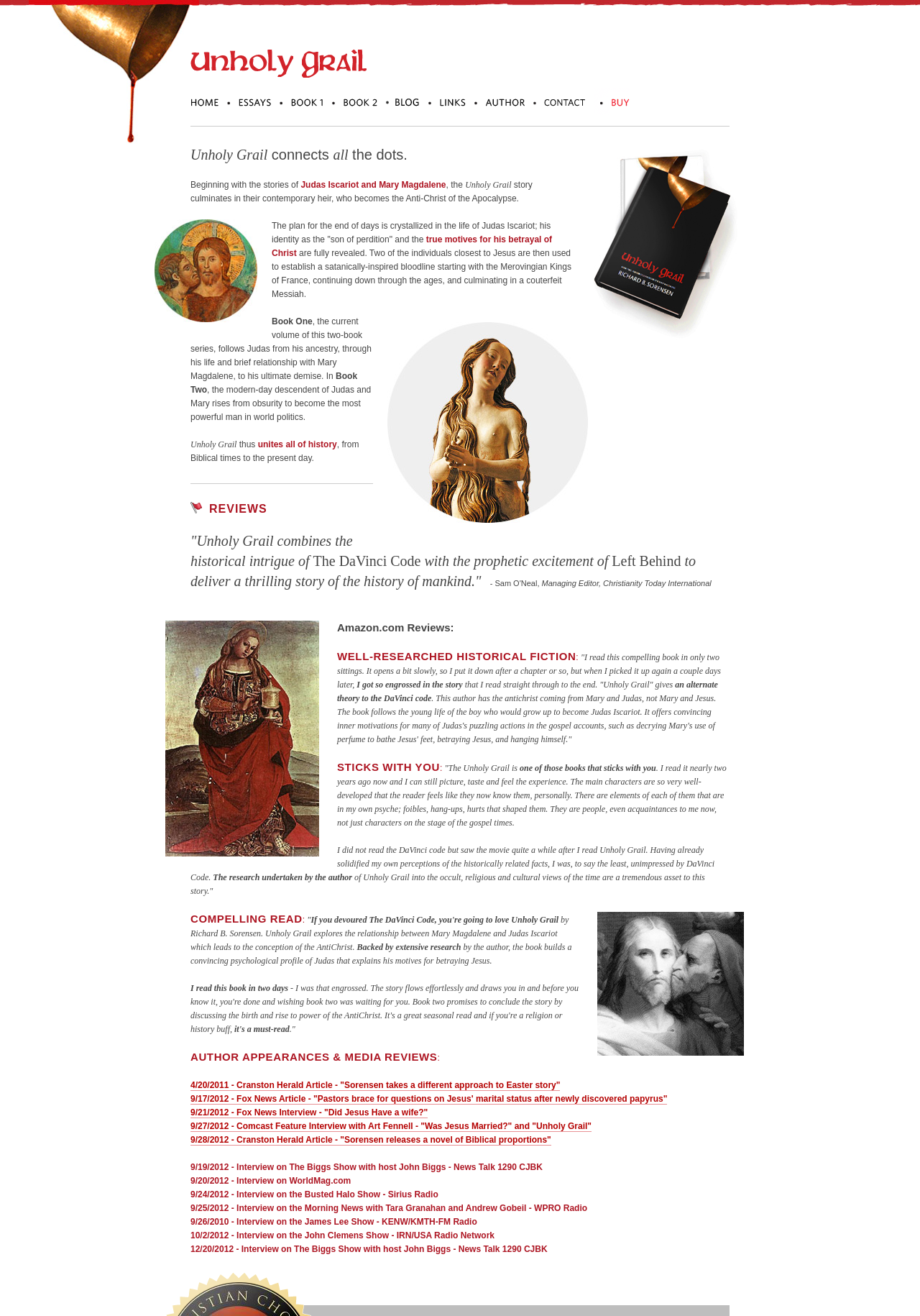Please identify the bounding box coordinates of the element's region that needs to be clicked to fulfill the following instruction: "Read 'Unholy Grail' story". The bounding box coordinates should consist of four float numbers between 0 and 1, i.e., [left, top, right, bottom].

[0.207, 0.111, 0.291, 0.123]